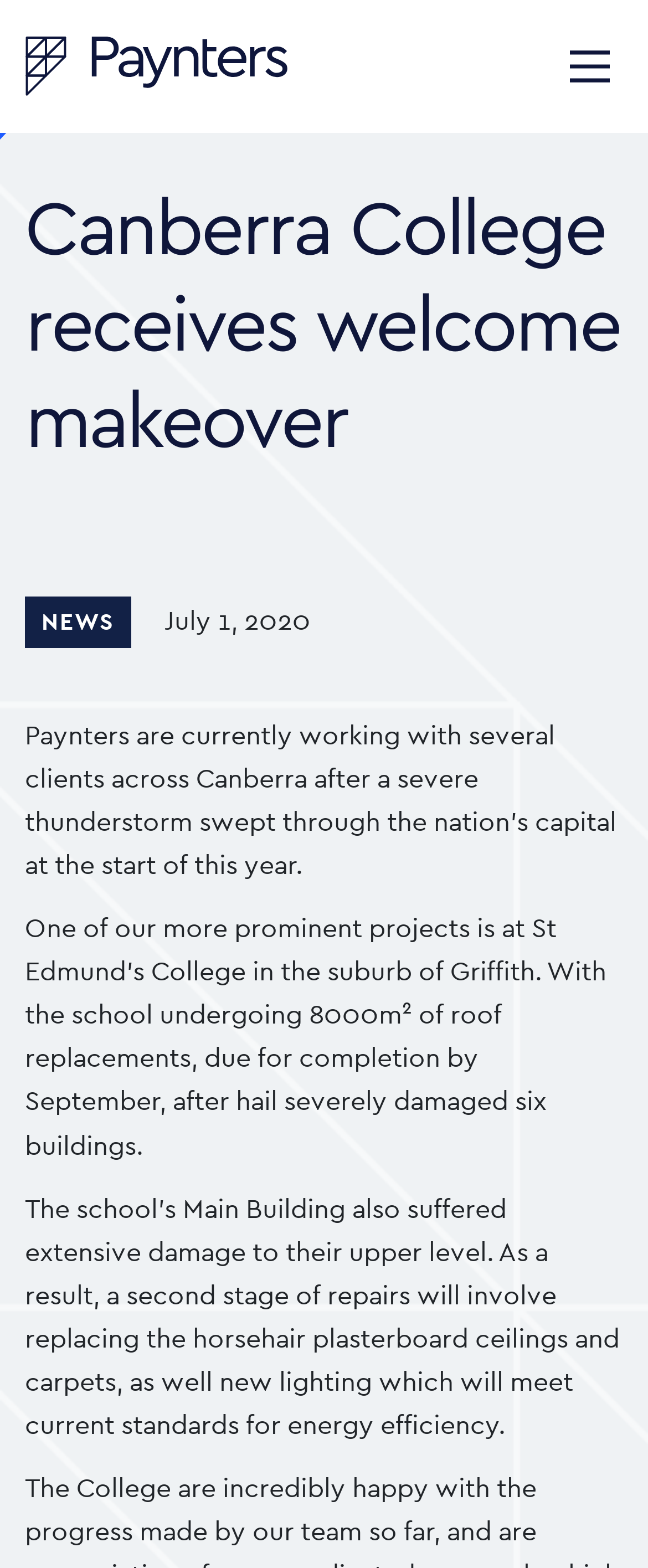Locate the UI element described by alt="Paynters" and provide its bounding box coordinates. Use the format (top-left x, top-left y, bottom-right x, bottom-right y) with all values as floating point numbers between 0 and 1.

[0.038, 0.023, 0.444, 0.061]